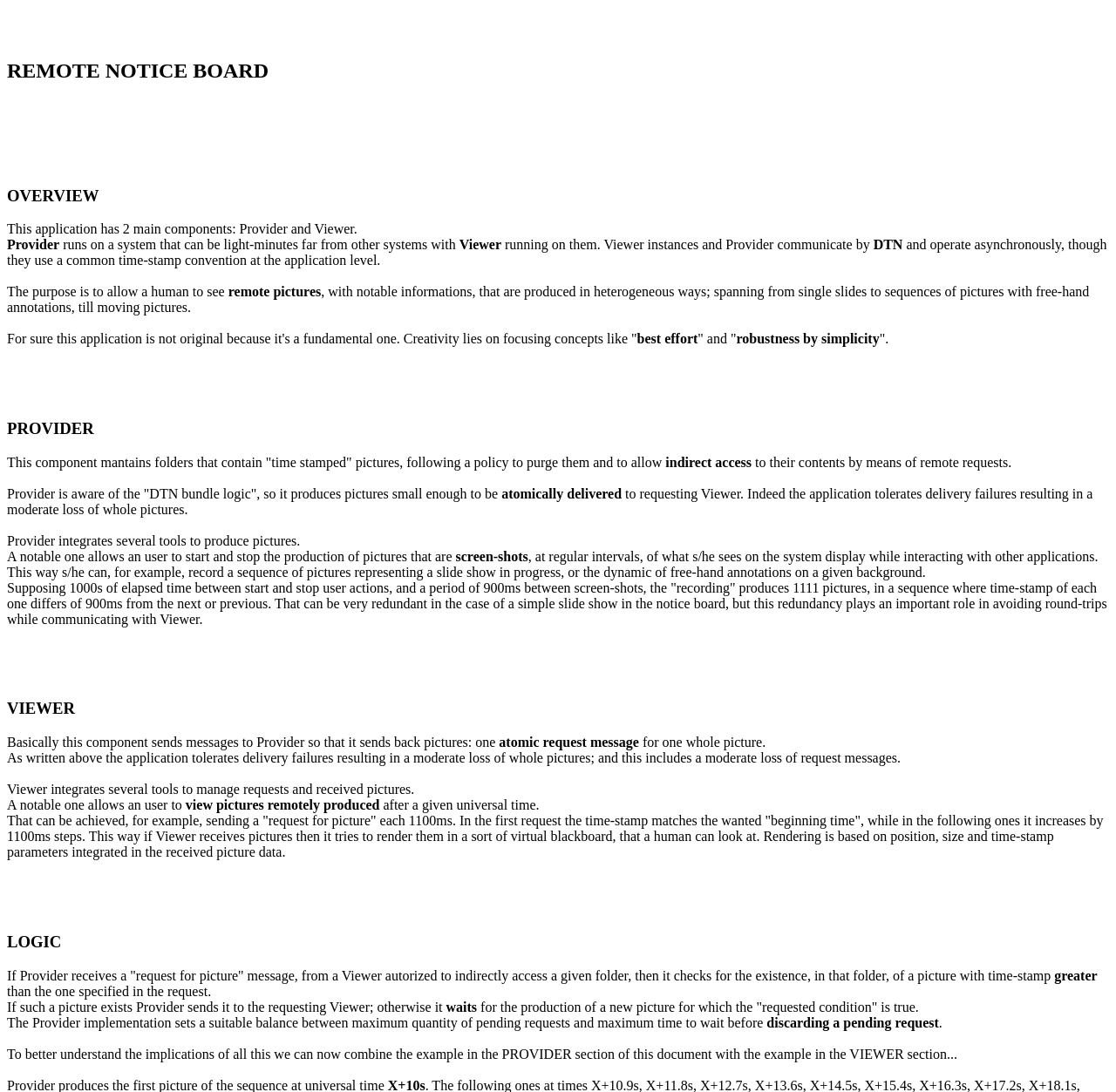Examine the image carefully and respond to the question with a detailed answer: 
What is the purpose of the 'best effort' and 'robustness by simplicity' concepts?

The 'best effort' and 'robustness by simplicity' concepts are mentioned as key concepts that the application focuses on, implying that the application aims to provide a reliable and efficient way of transmitting and viewing remote pictures, despite potential delivery failures or losses.